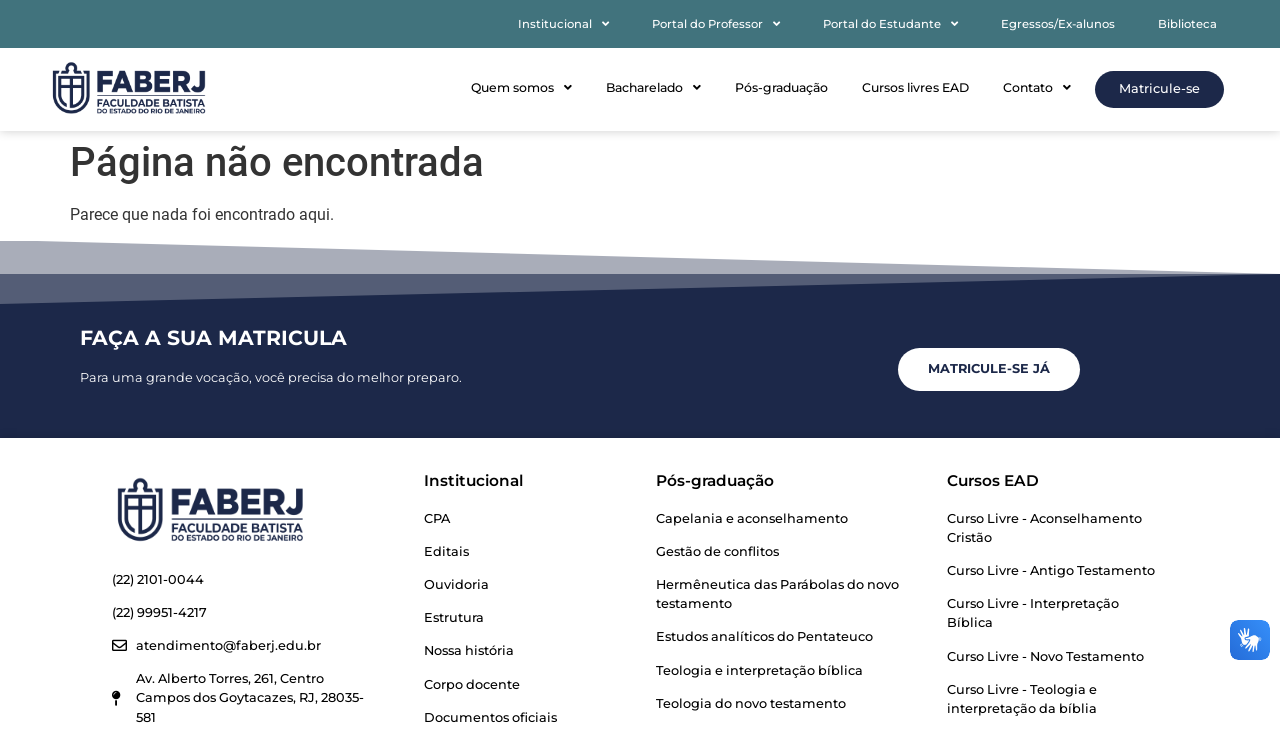Answer the question with a single word or phrase: 
What is the phone number provided?

(22) 2101-0044